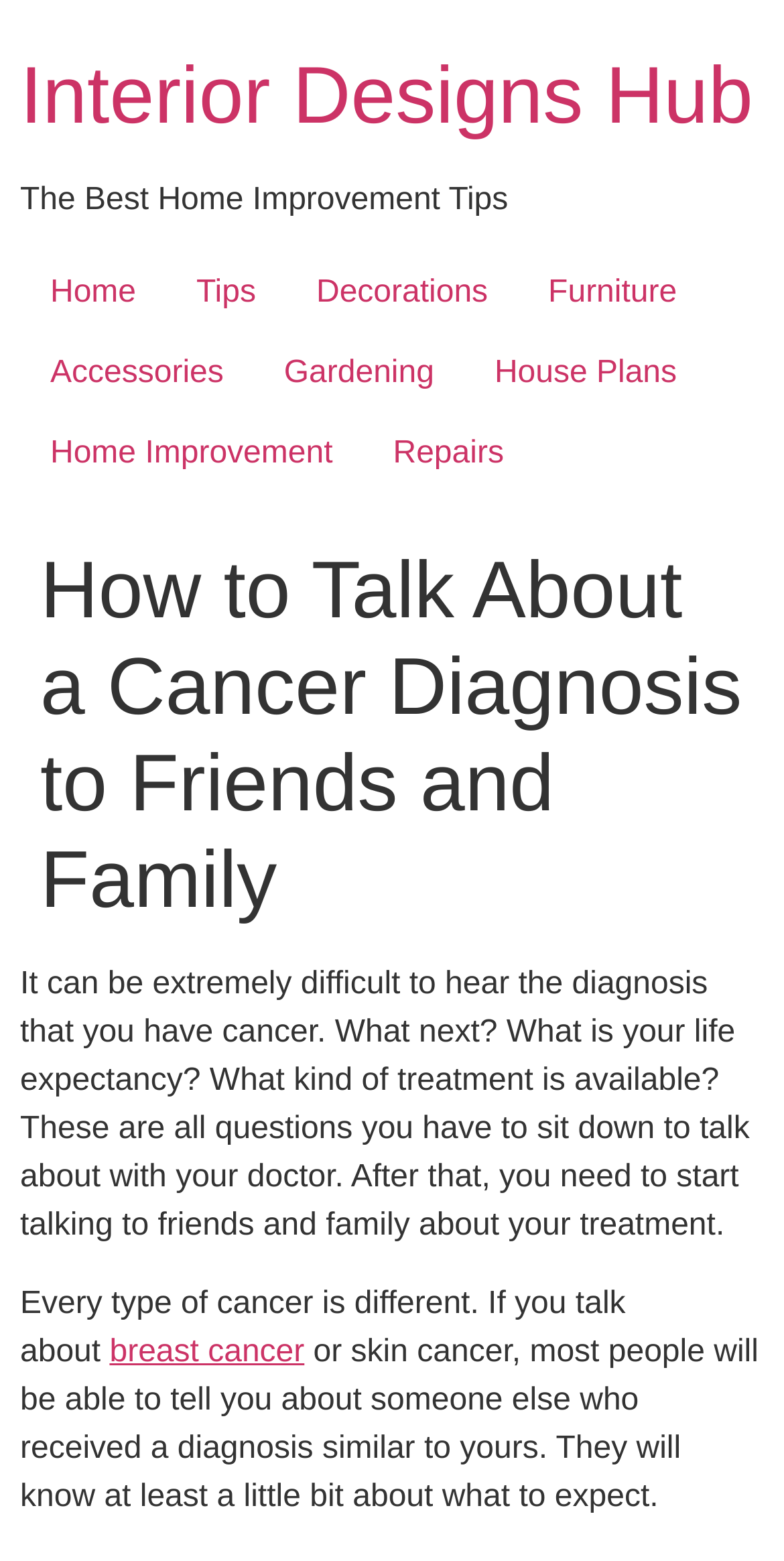Please determine the bounding box coordinates of the element to click in order to execute the following instruction: "Go to Decorations". The coordinates should be four float numbers between 0 and 1, specified as [left, top, right, bottom].

[0.365, 0.163, 0.661, 0.214]